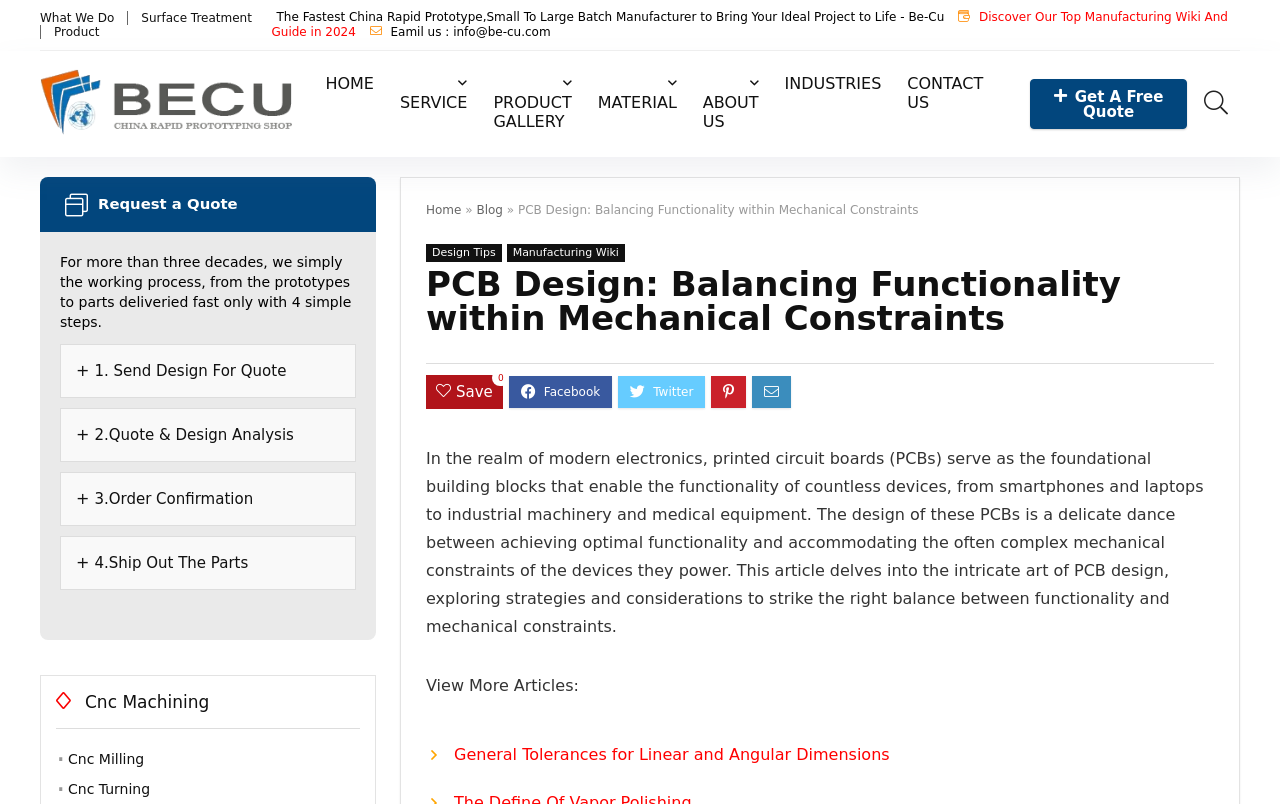Please locate the bounding box coordinates of the element that needs to be clicked to achieve the following instruction: "View Profile of tlsanders". The coordinates should be four float numbers between 0 and 1, i.e., [left, top, right, bottom].

None